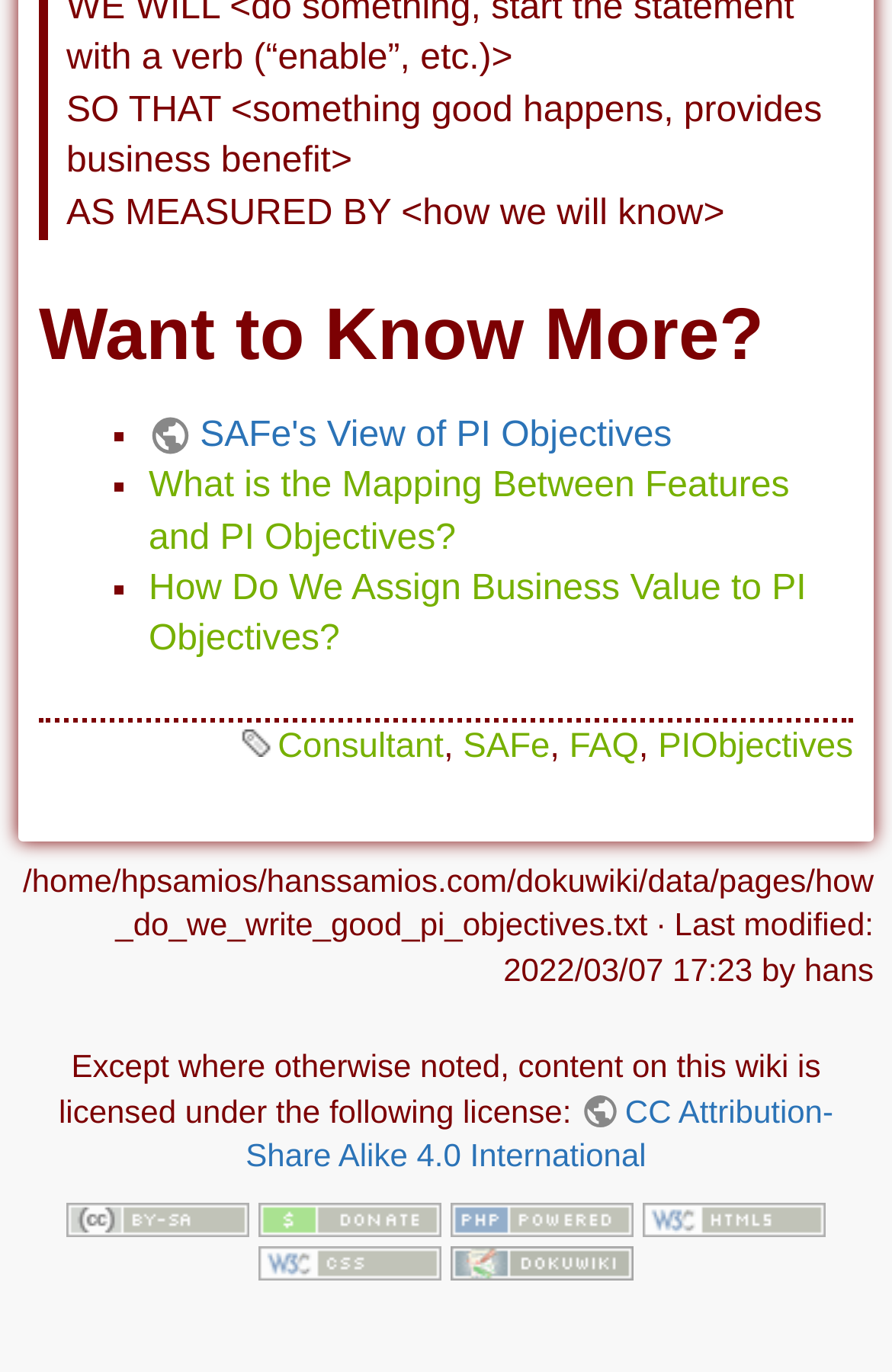Locate the bounding box coordinates of the clickable area needed to fulfill the instruction: "Click on 'Consultant'".

[0.311, 0.53, 0.497, 0.559]